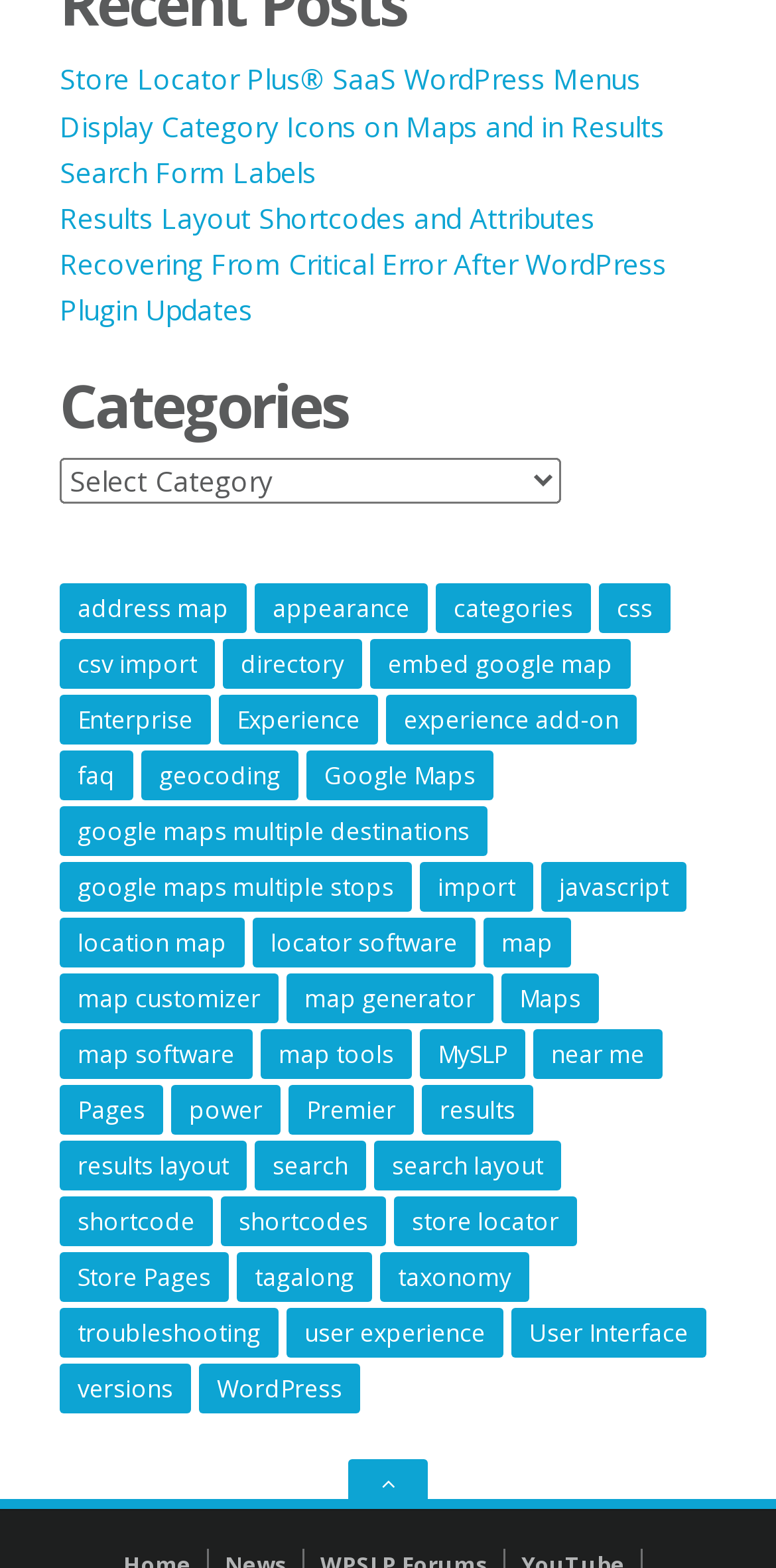Given the description of a UI element: "Enterprise", identify the bounding box coordinates of the matching element in the webpage screenshot.

[0.077, 0.444, 0.272, 0.475]